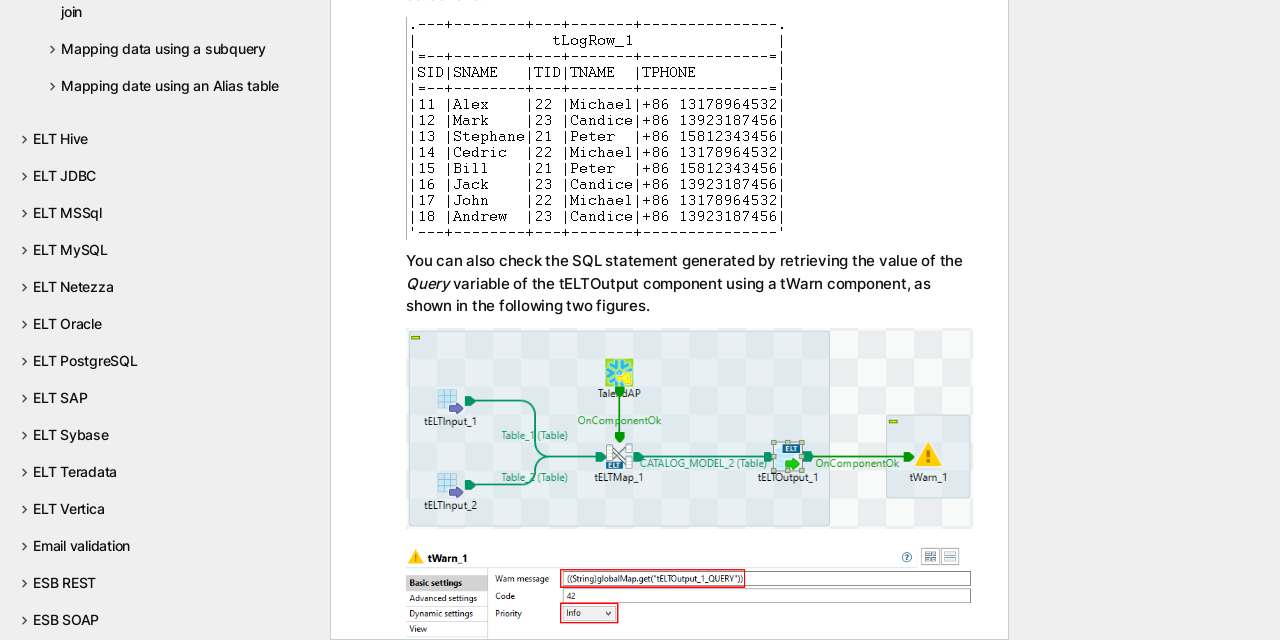From the element description ELT Hive, predict the bounding box coordinates of the UI element. The coordinates must be specified in the format (top-left x, top-left y, bottom-right x, bottom-right y) and should be within the 0 to 1 range.

[0.016, 0.2, 0.242, 0.232]